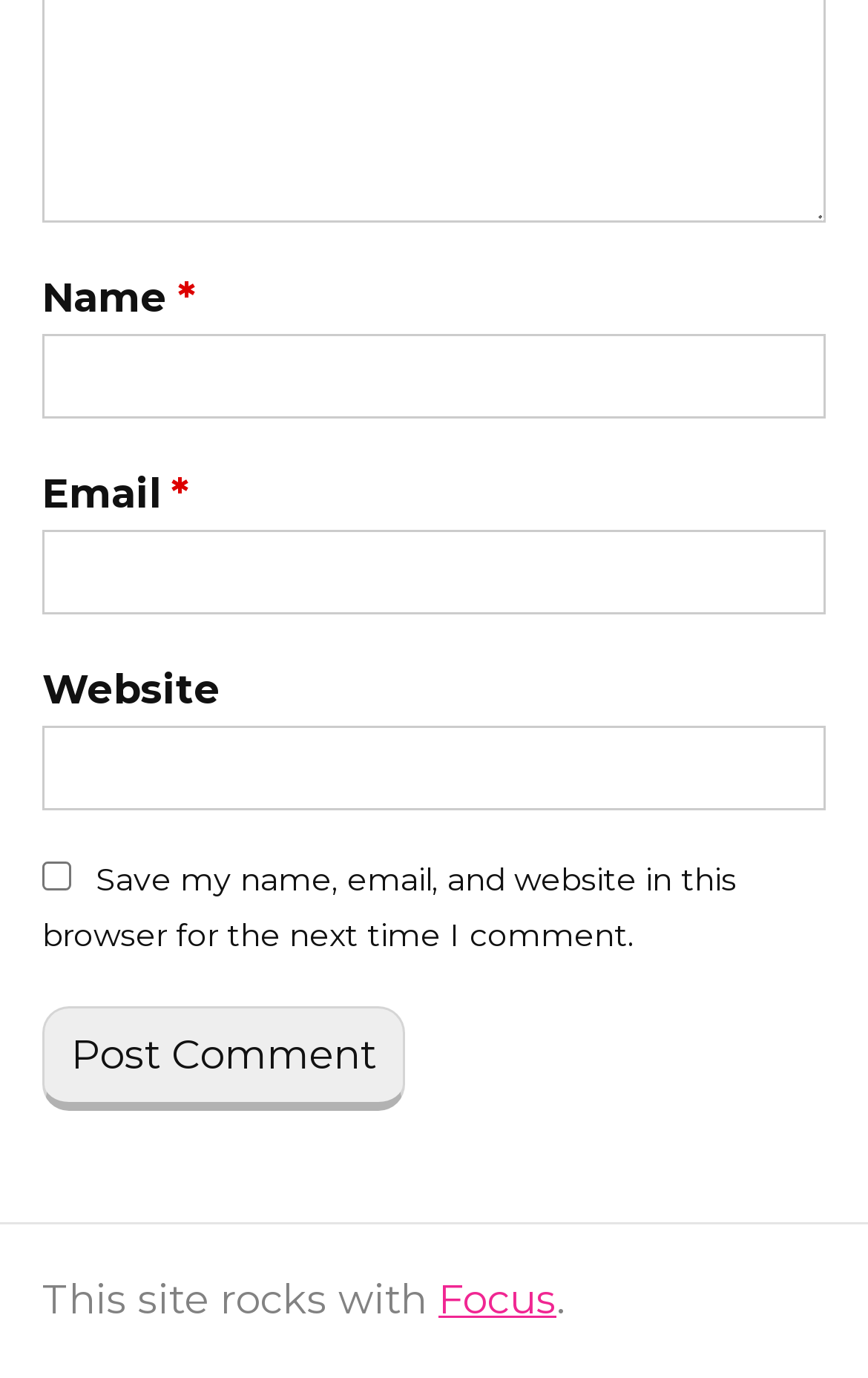What is the button text to submit a comment? Using the information from the screenshot, answer with a single word or phrase.

Post Comment